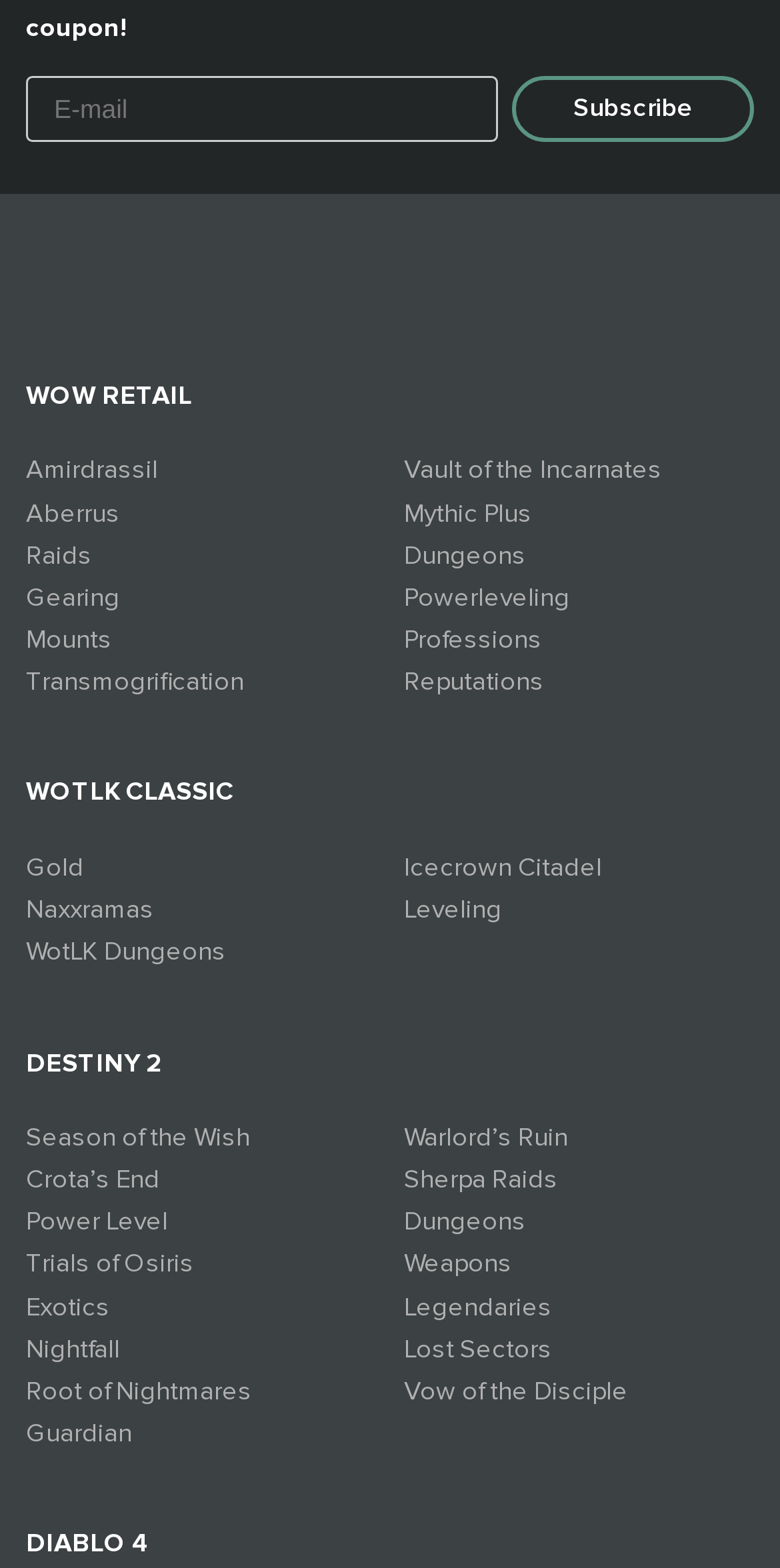Provide a brief response in the form of a single word or phrase:
What is the text of the first link?

WOW RETAIL